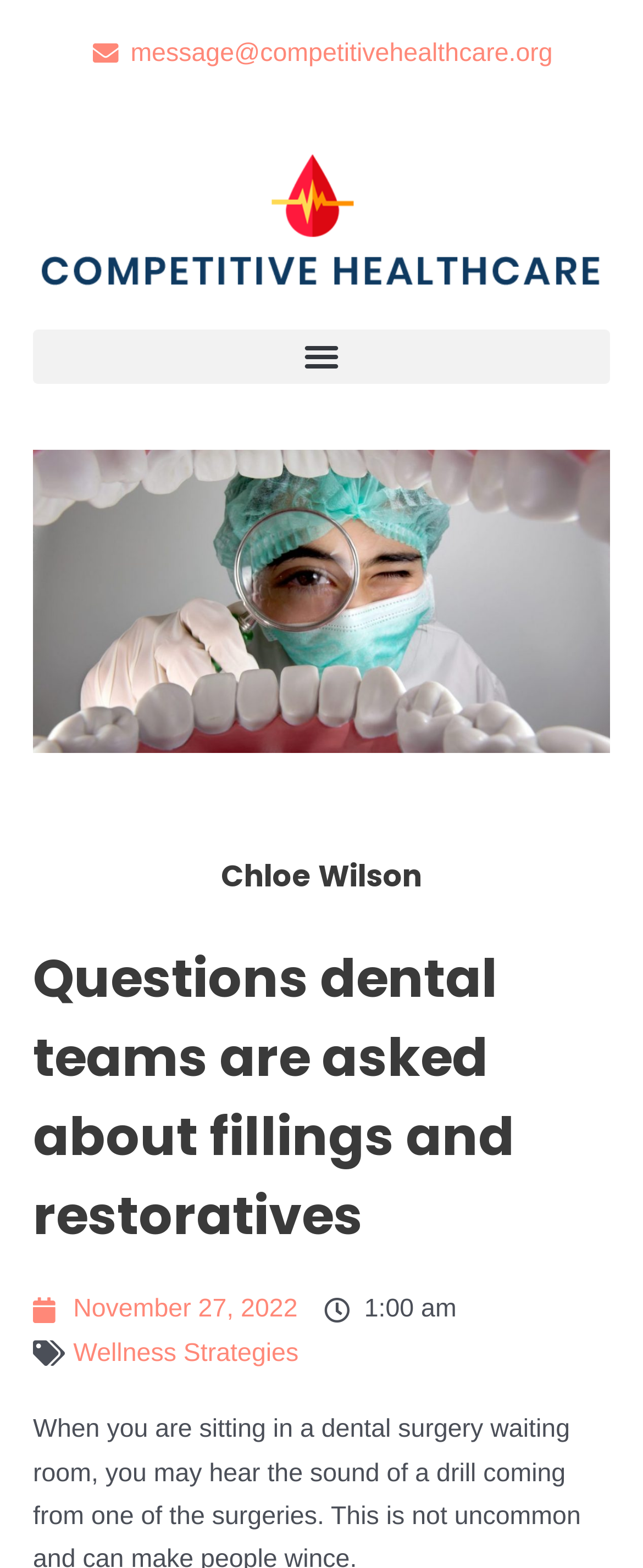What is the date of the article?
Please use the image to provide a one-word or short phrase answer.

November 27, 2022